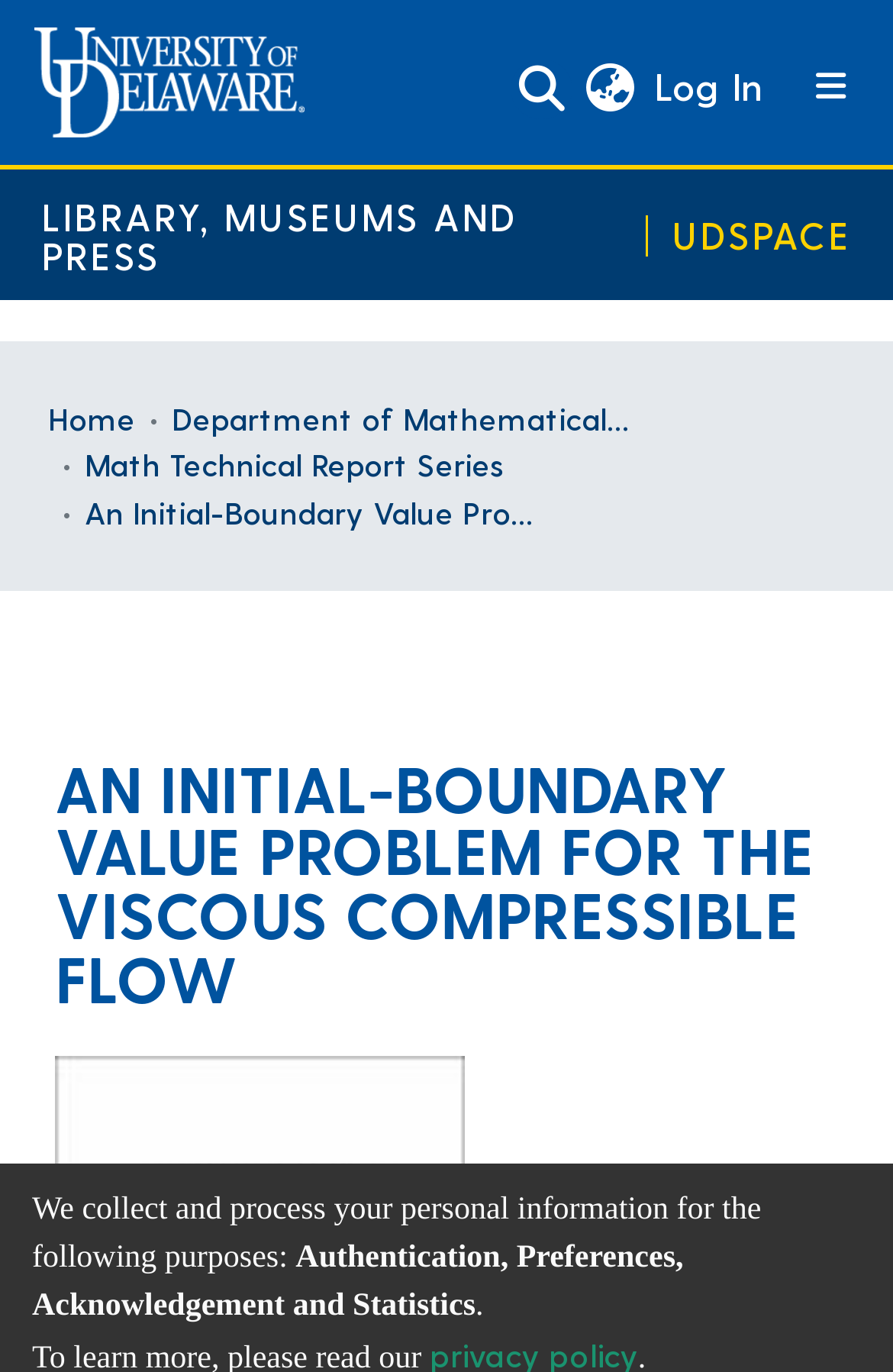Based on the element description: "aria-label="Toggle navigation"", identify the UI element and provide its bounding box coordinates. Use four float numbers between 0 and 1, [left, top, right, bottom].

[0.876, 0.038, 0.985, 0.089]